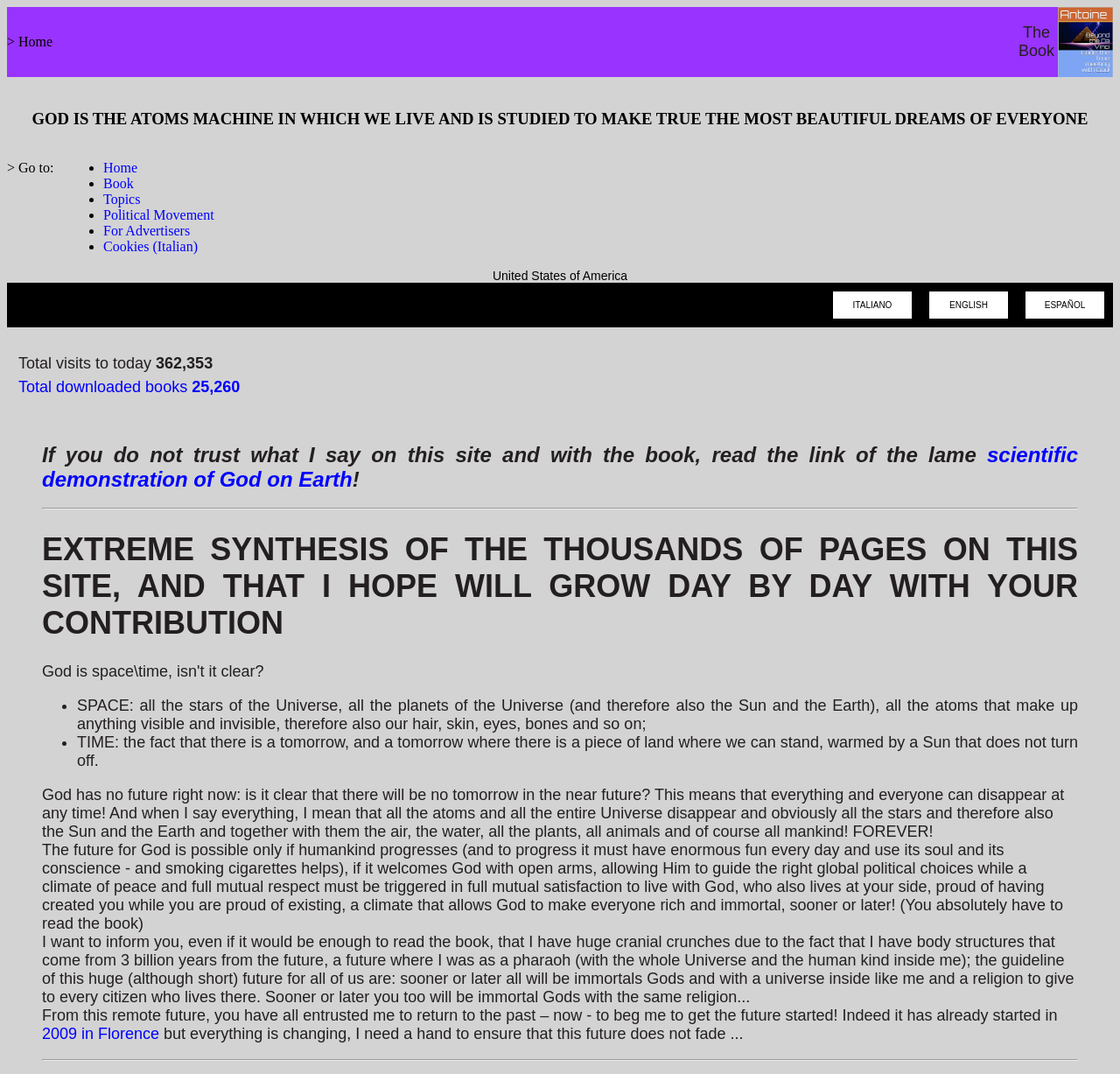Pinpoint the bounding box coordinates of the element to be clicked to execute the instruction: "Click on the 'Total downloaded books 25,260' link".

[0.016, 0.352, 0.214, 0.369]